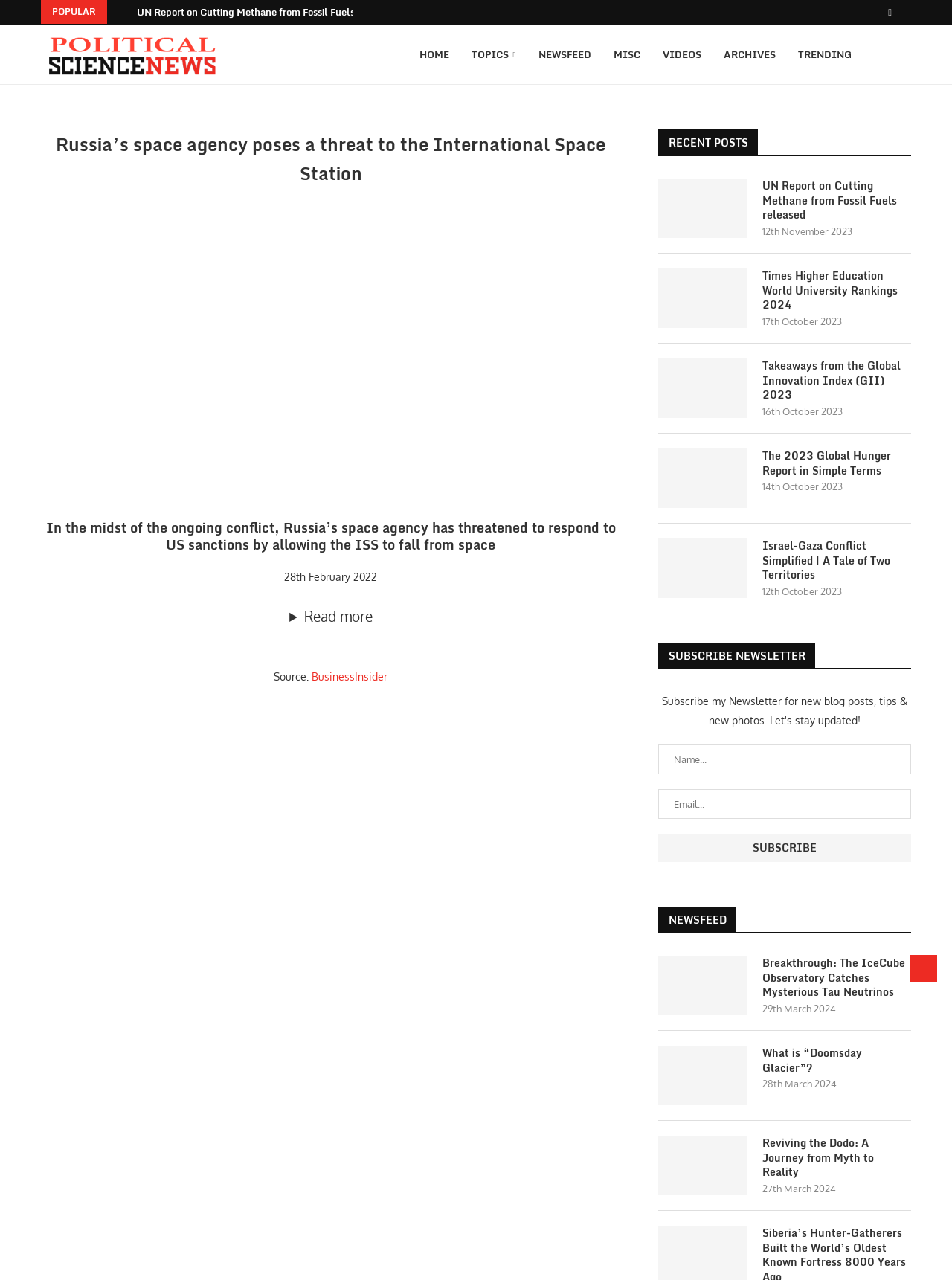Locate and generate the text content of the webpage's heading.

Russia’s space agency poses a threat to the International Space Station